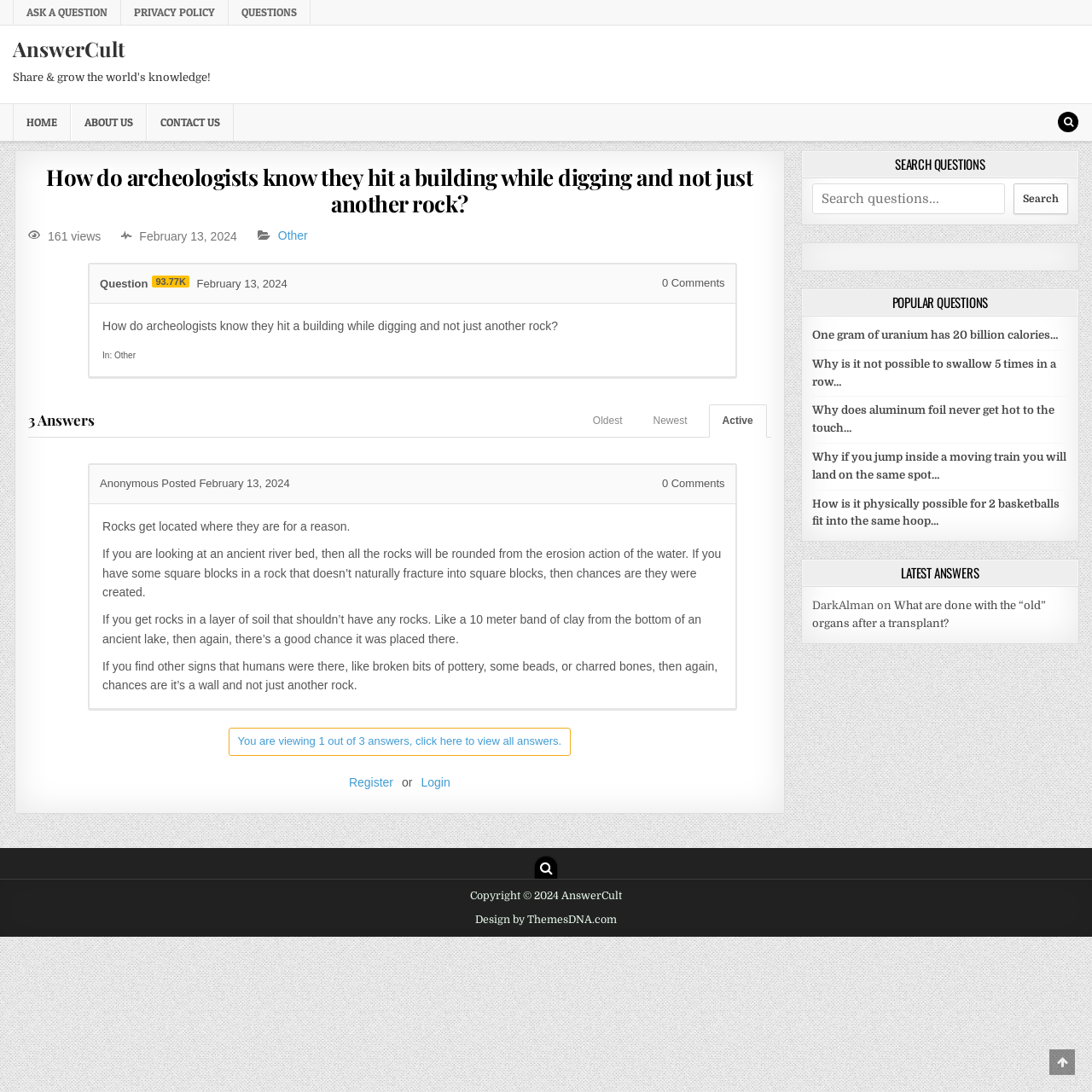Please identify the coordinates of the bounding box that should be clicked to fulfill this instruction: "View all answers".

[0.209, 0.666, 0.523, 0.692]